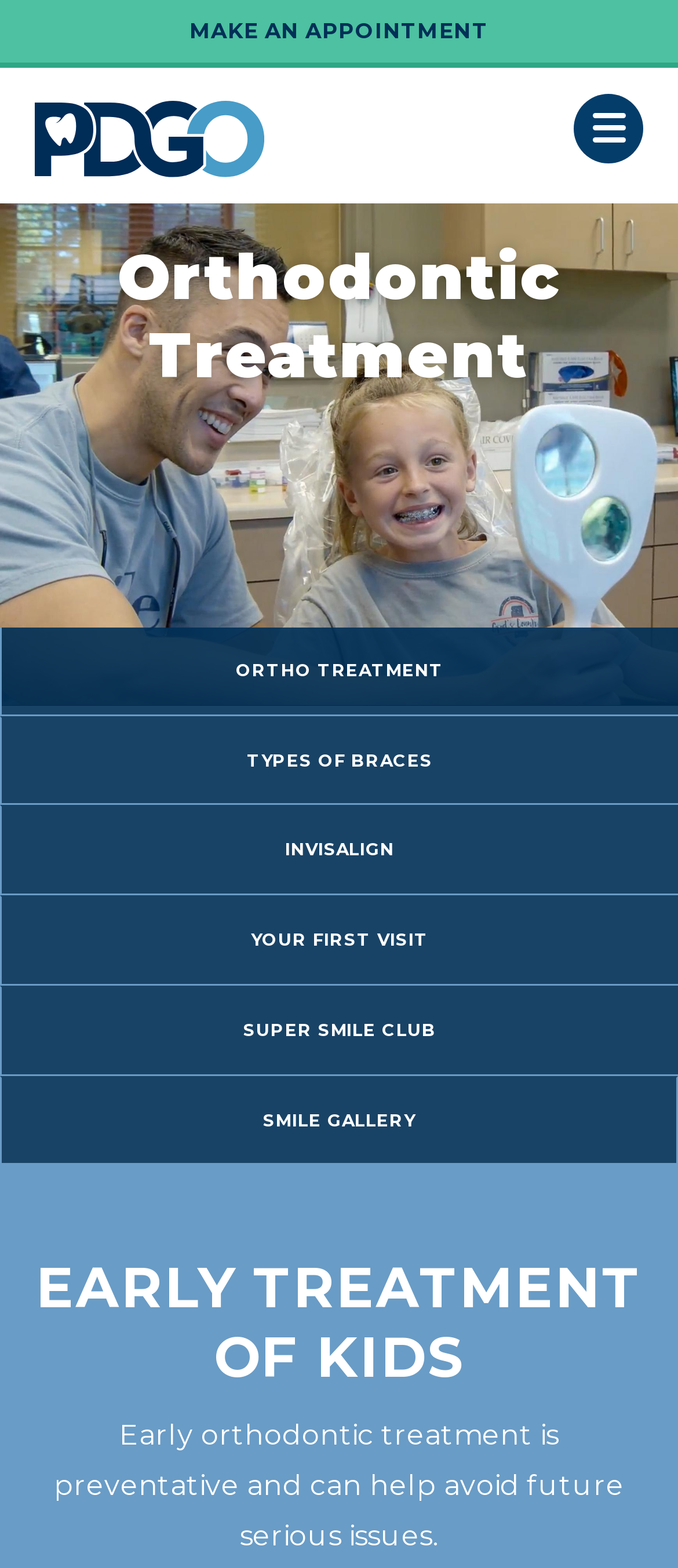What is the benefit of early orthodontic treatment?
Carefully analyze the image and provide a detailed answer to the question.

According to the StaticText element, early orthodontic treatment is preventative and can help avoid future serious issues, indicating that it has a preventative benefit.